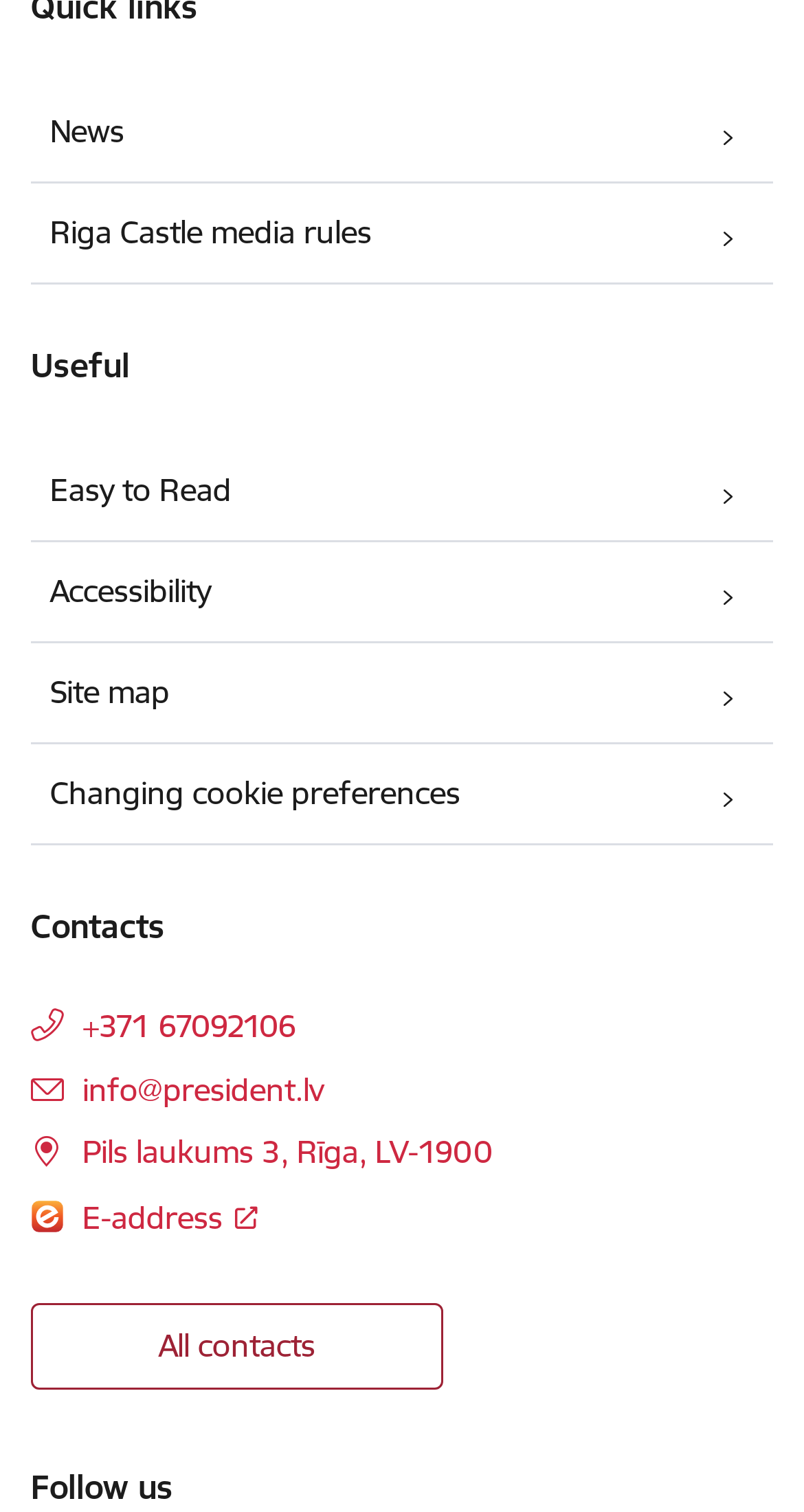Please locate the bounding box coordinates of the element that should be clicked to achieve the given instruction: "Read about Riga Castle media rules".

[0.038, 0.138, 0.962, 0.17]